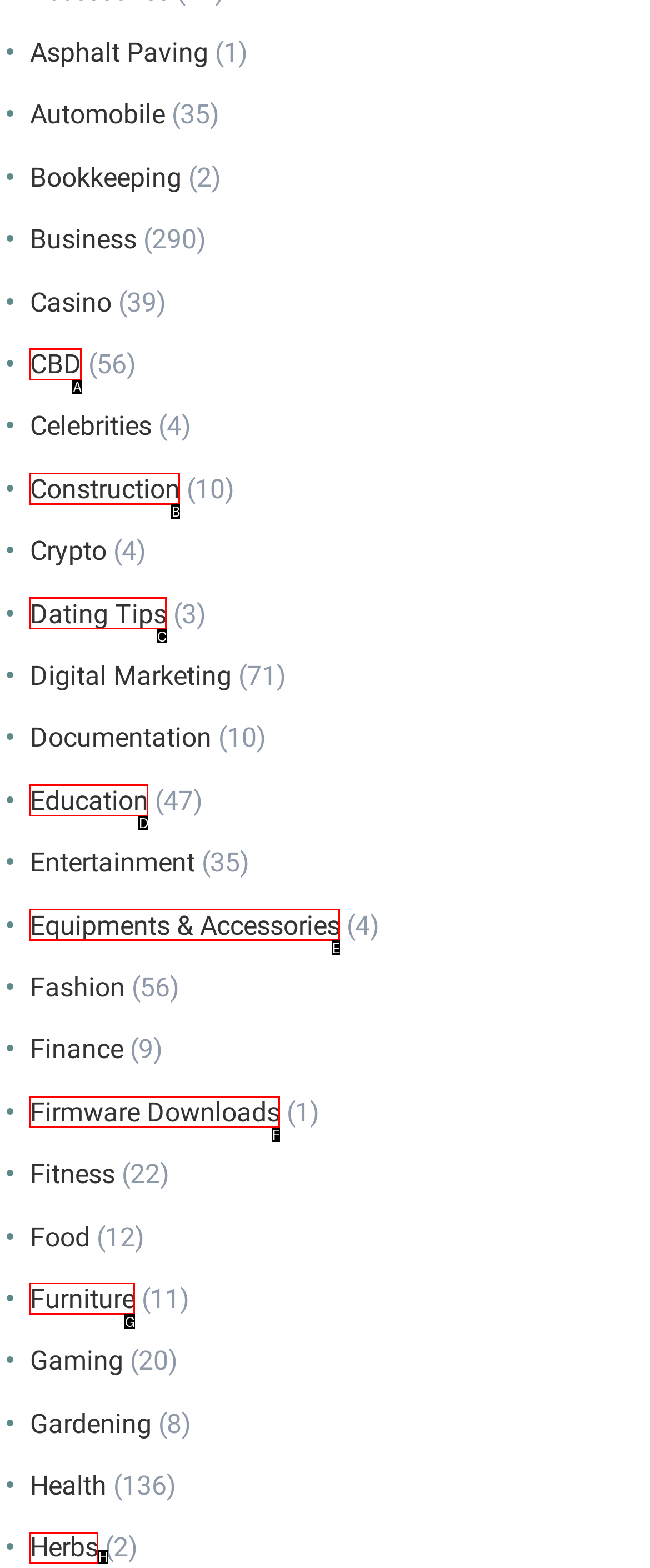Using the description: Equipments & Accessories, find the HTML element that matches it. Answer with the letter of the chosen option.

E